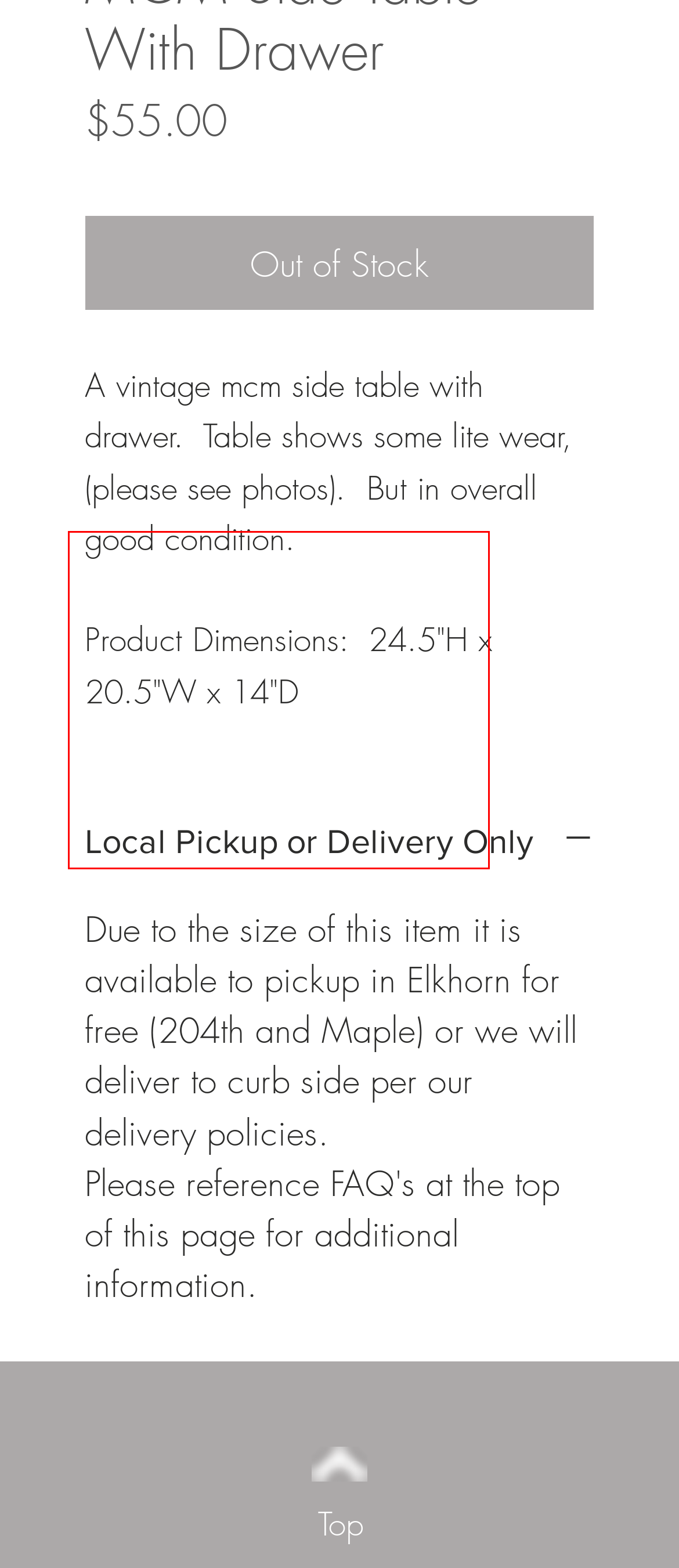Examine the webpage screenshot, find the red bounding box, and extract the text content within this marked area.

Due to the size of this item it is available to pickup in Elkhorn for free (204th and Maple) or we will deliver to curb side per our delivery policies. Please reference FAQ's at the top of this page for additional information.